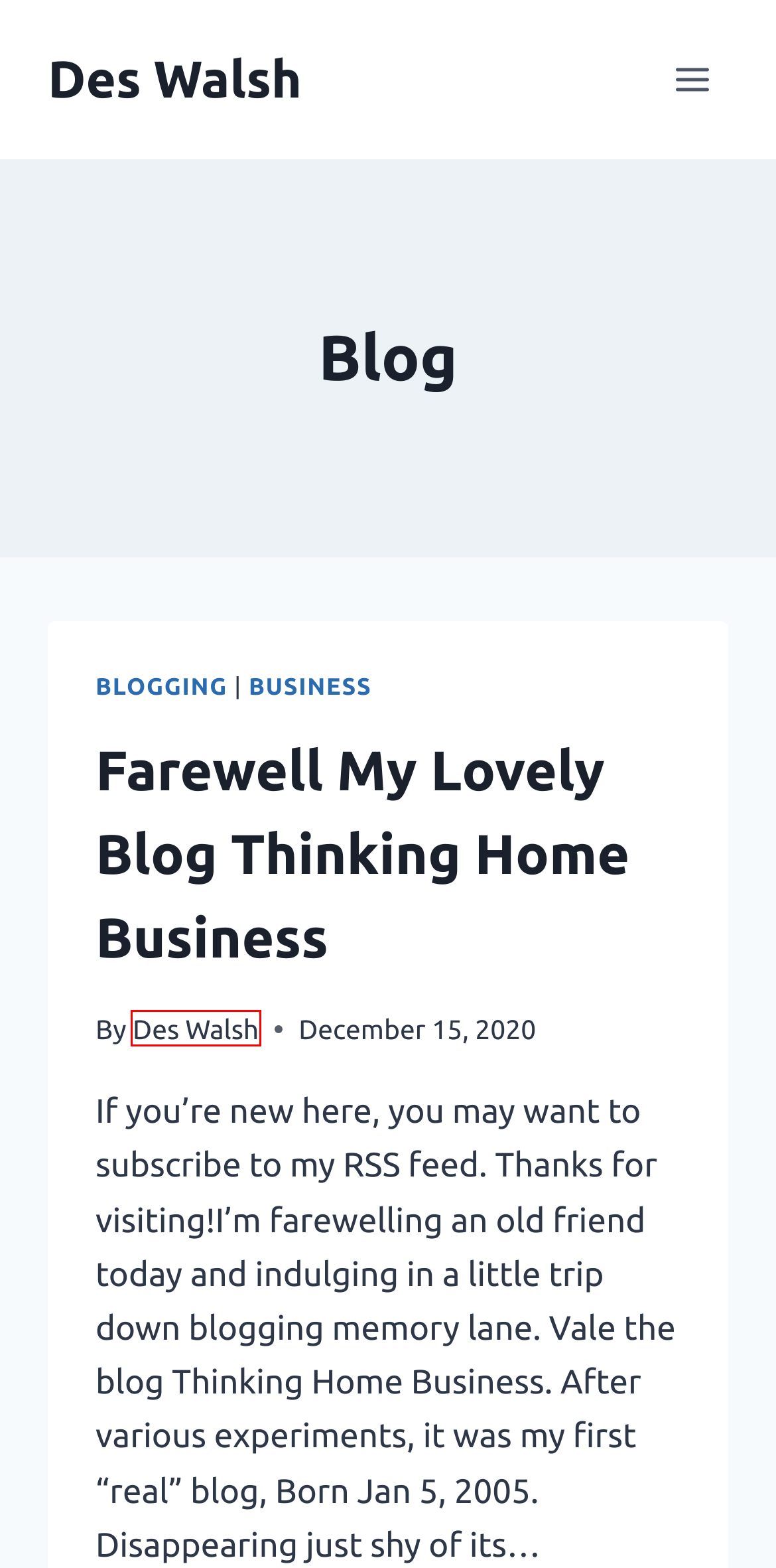Review the webpage screenshot and focus on the UI element within the red bounding box. Select the best-matching webpage description for the new webpage that follows after clicking the highlighted element. Here are the candidates:
A. Podcast Episodes Archives - Des Walsh
B. Farewell My Lovely Blog Thinking Home Business - Des Walsh
C. General Archives - Des Walsh
D. Social Business Bites Newsletter is Back! - Des Walsh
E. Marketing Archives - Des Walsh
F. Des Walsh Home Page
G. Business Archives - Des Walsh
H. I DIDN’T ACTUALLY DECIDE NOT TO BLOG - Des Walsh

F